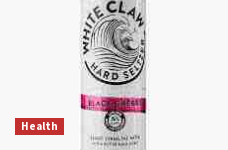Why is White Claw popular among consumers?
Based on the content of the image, thoroughly explain and answer the question.

White Claw has gained significant popularity as a go-to choice in the hard seltzer market, particularly among those seeking lower-calorie alcoholic drinks, as it offers a light and flavorful beverage option that appeals to health-conscious consumers.